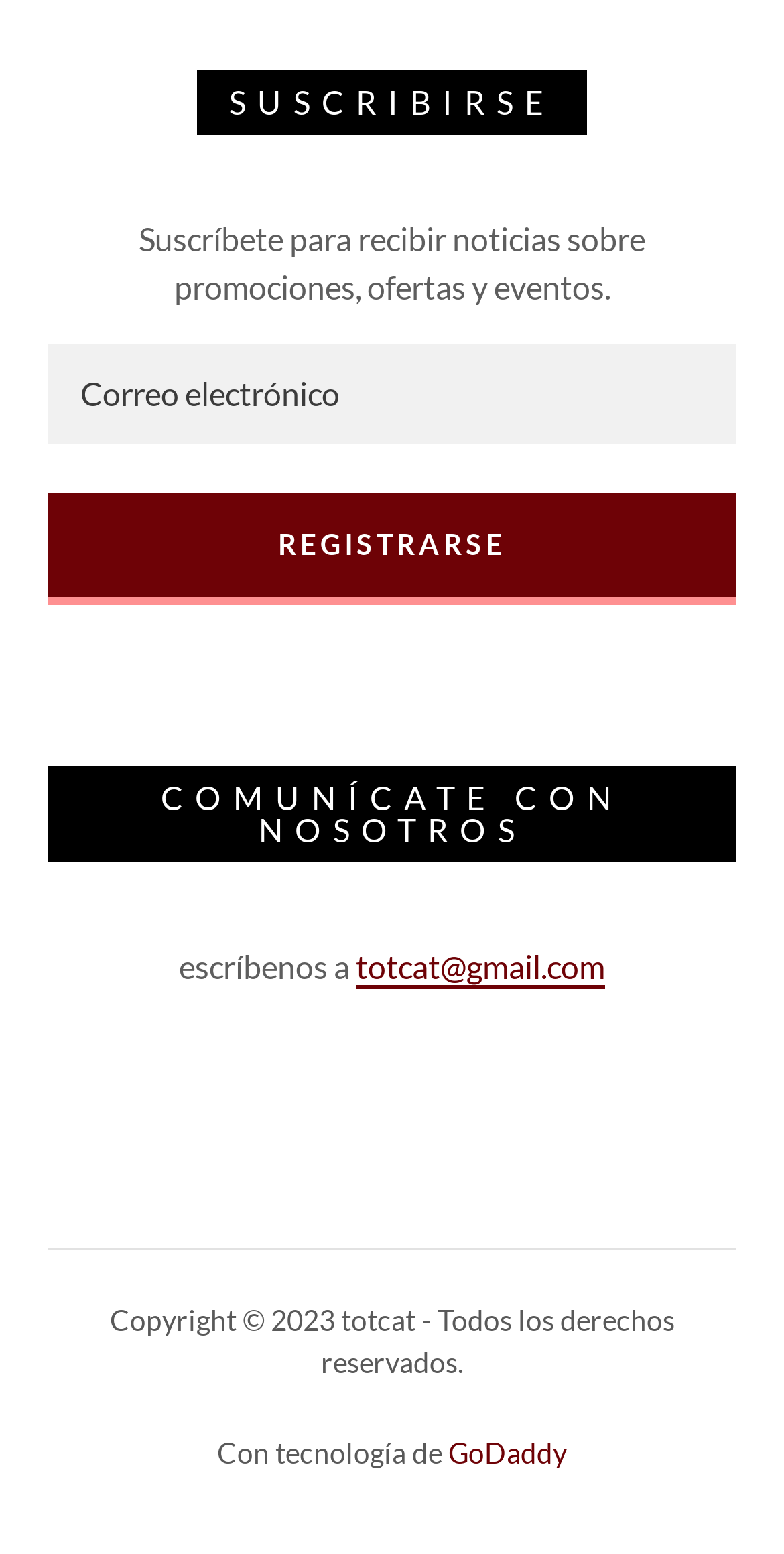Provide a one-word or one-phrase answer to the question:
What is the copyright year of the website?

2023